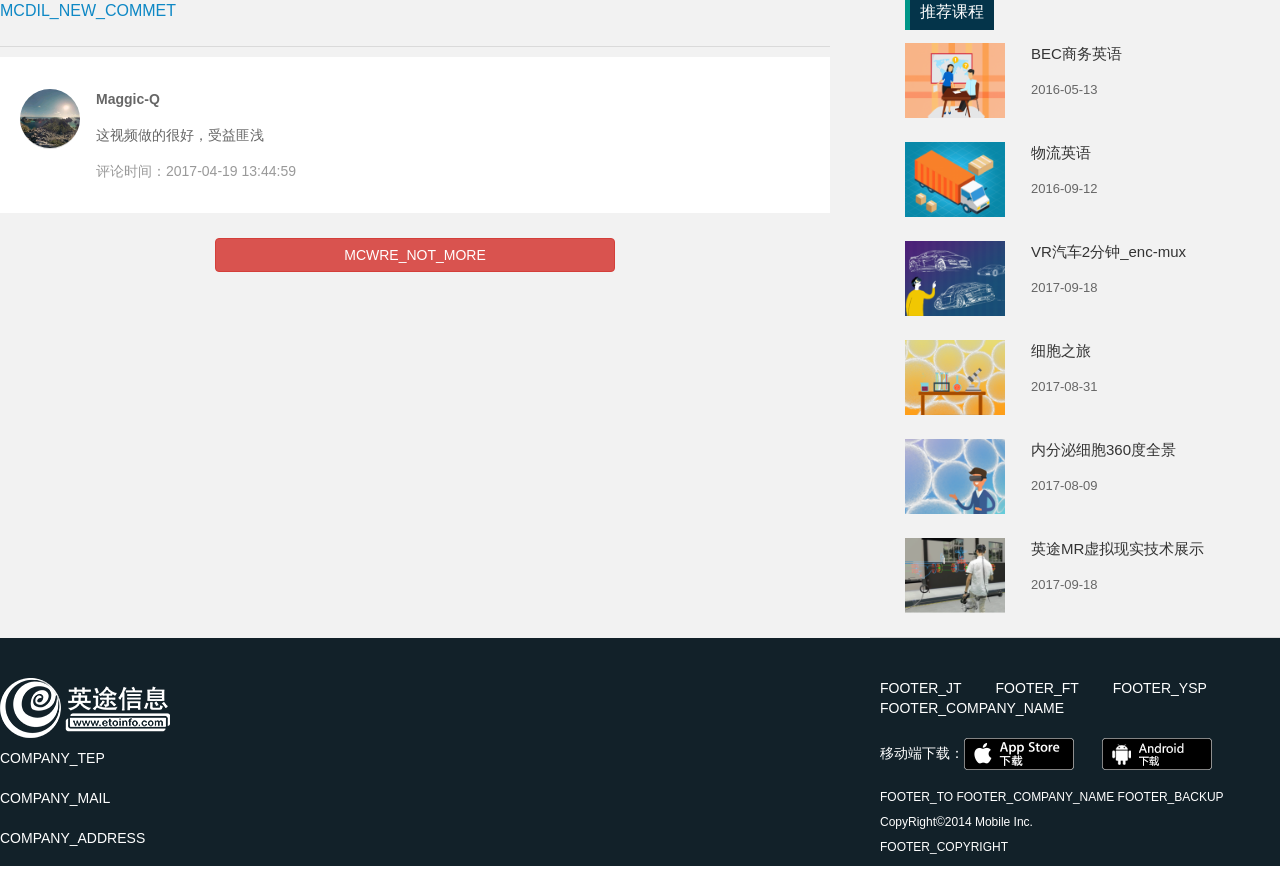How many links are there in the footer section?
Please respond to the question with a detailed and informative answer.

There are 5 links in the footer section, including 'FOOTER_JT', 'FOOTER_FT', 'FOOTER_COMPANY_NAME', and two links for mobile app downloads. These links are arranged horizontally and have similar bounding box coordinates.